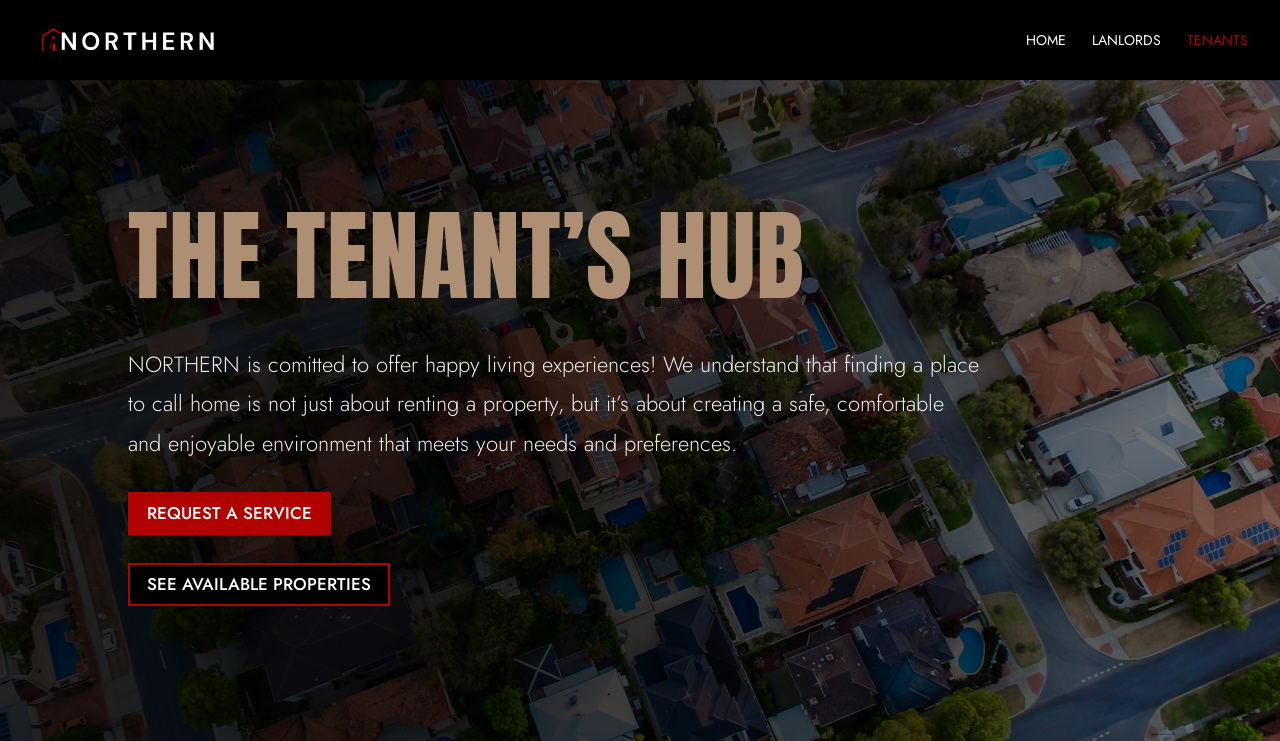Find the main header of the webpage and produce its text content.

THE TENANT’S HUB